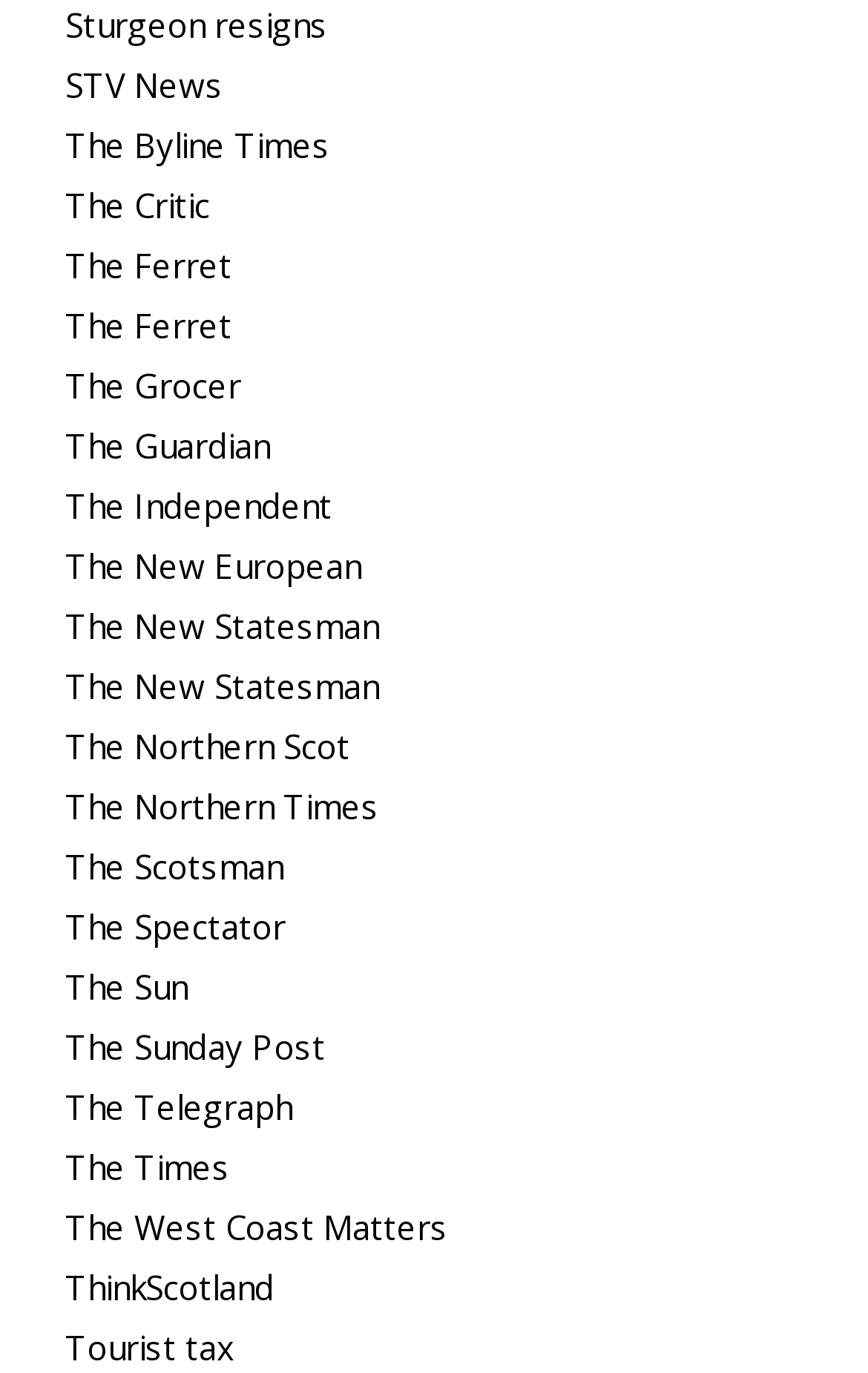Give a succinct answer to this question in a single word or phrase: 
What is the first news source listed?

Sturgeon resigns